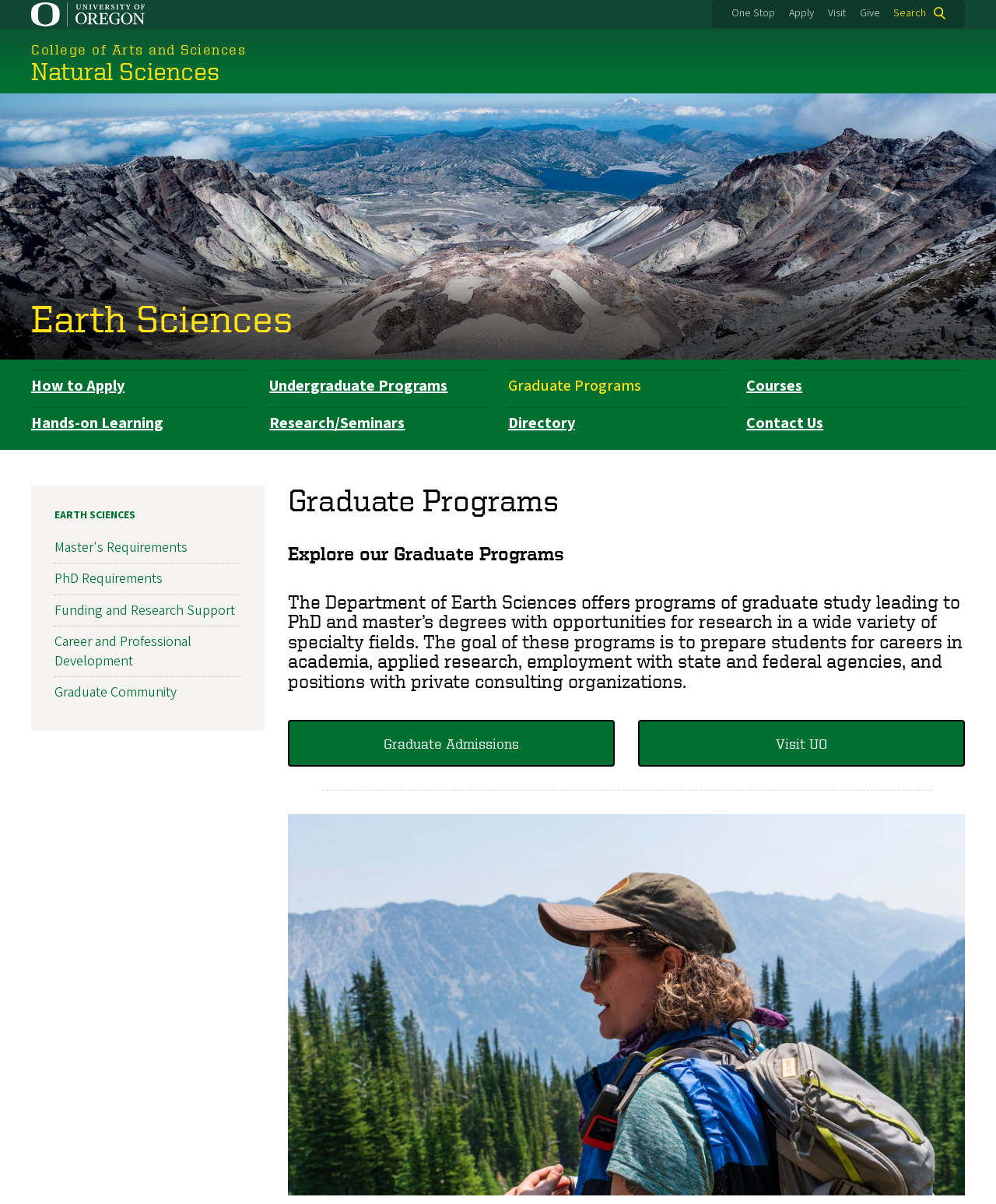Describe all visible elements and their arrangement on the webpage.

The webpage is about the Graduate Programs offered by the Department of Earth Sciences at the University of Oregon. At the top left corner, there is a link to skip to the main content, followed by a University of Oregon logo and a link to the university's homepage. On the top right corner, there are links to One Stop, Apply, Visit, and Give.

Below the top navigation bar, there is a search button on the right side. On the left side, there is a link to the College of Arts and Sciences, followed by a heading "Natural Sciences" and a link to Natural Sciences. Below this, there is a large image of Crater Lake, Oregon, taking up most of the width of the page.

To the right of the image, there is a link to Earth Sciences, followed by a department navigation menu with links to various pages, including How to Apply, Undergraduate Programs, Graduate Programs, Courses, Hands-on Learning, Research/Seminars, Directory, and Contact Us.

The main content of the page is about the Graduate Programs, with a heading "Graduate Programs" and a brief introduction to the programs. There are two paragraphs of text describing the programs, including the types of degrees offered and the career opportunities available to graduates. Below this, there are links to Graduate Admissions and Visit UO.

On the right side of the page, there is a navigation menu with links to various pages related to Earth Sciences, including Master's Requirements, PhD Requirements, Funding and Research Support, Career and Professional Development, and Graduate Community. At the bottom of the page, there is a separator line, followed by an image of a student outside.